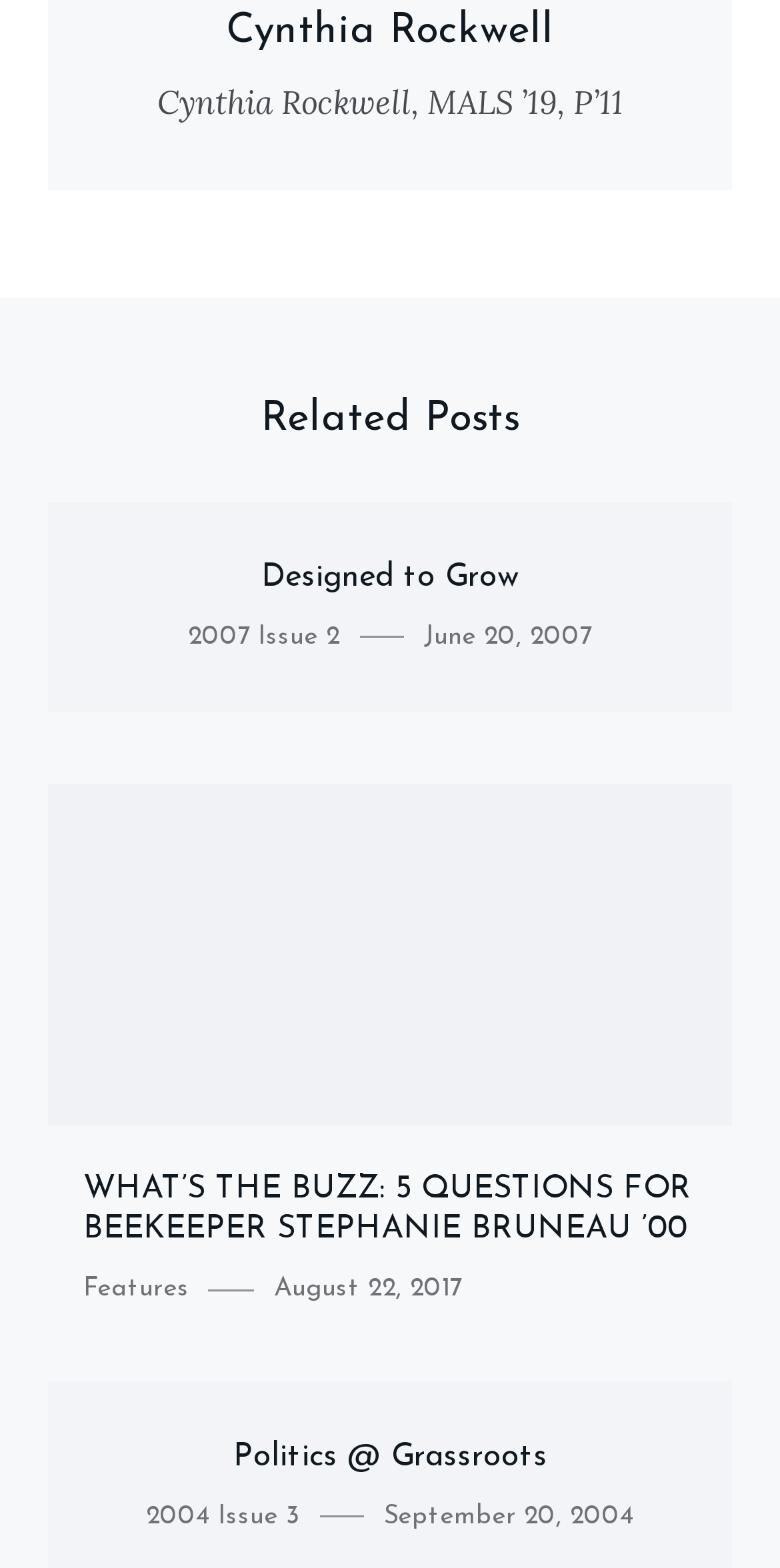Please identify the bounding box coordinates of the area that needs to be clicked to follow this instruction: "Read the article Designed to Grow".

[0.335, 0.358, 0.665, 0.378]